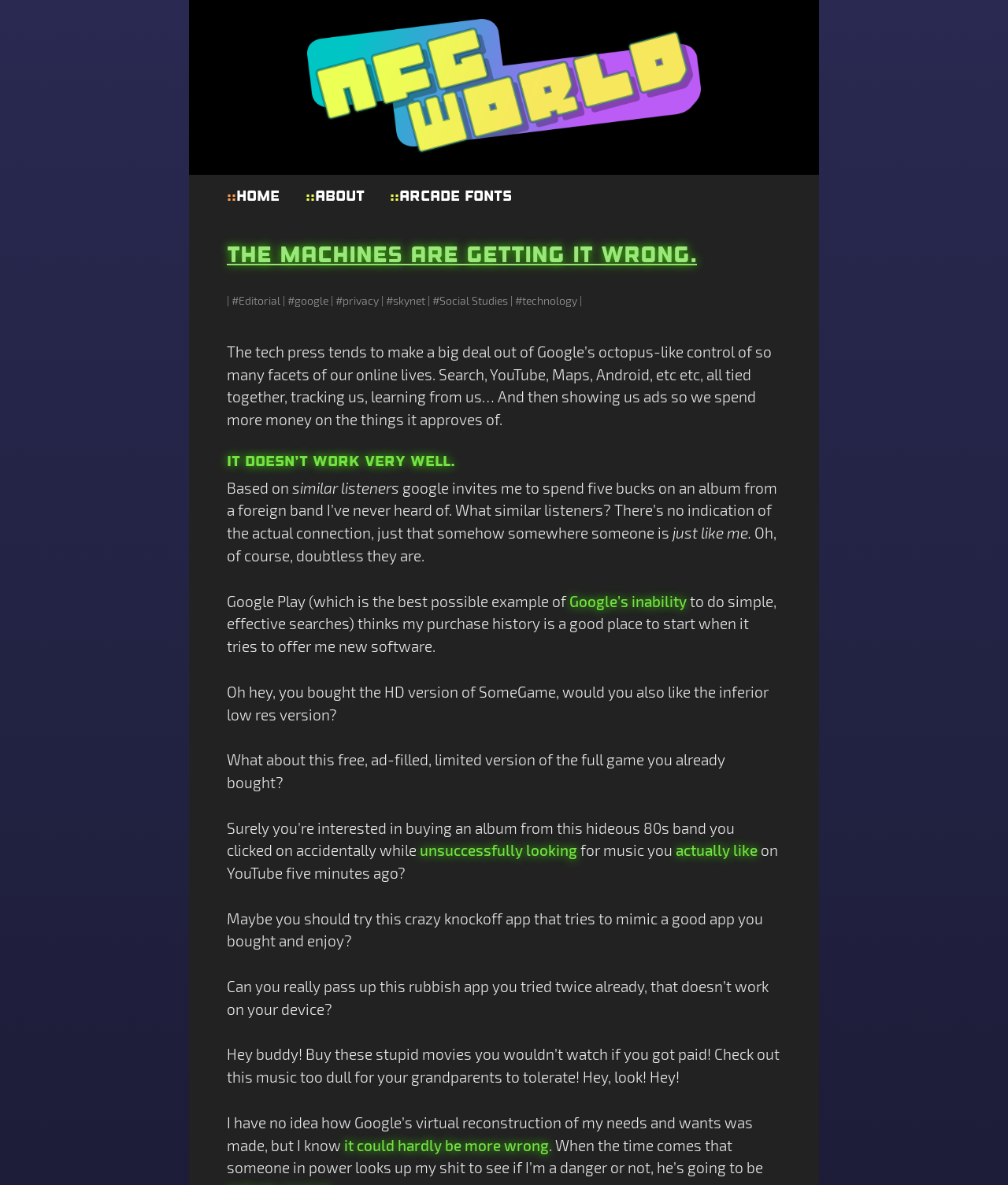Locate the bounding box coordinates of the area where you should click to accomplish the instruction: "Click on the google link".

[0.292, 0.248, 0.326, 0.259]